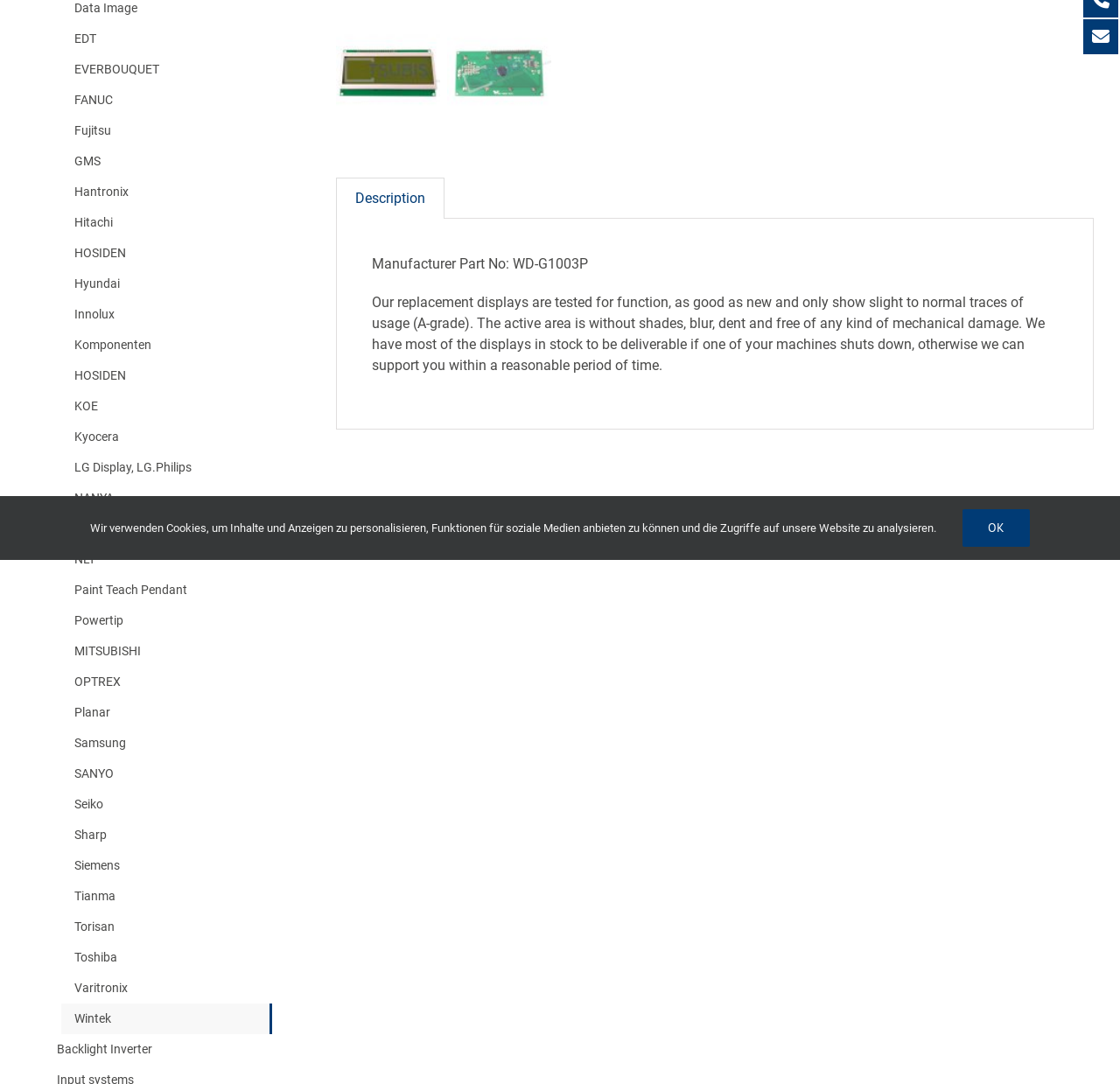Given the webpage screenshot, identify the bounding box of the UI element that matches this description: "£10.99 GBP".

None